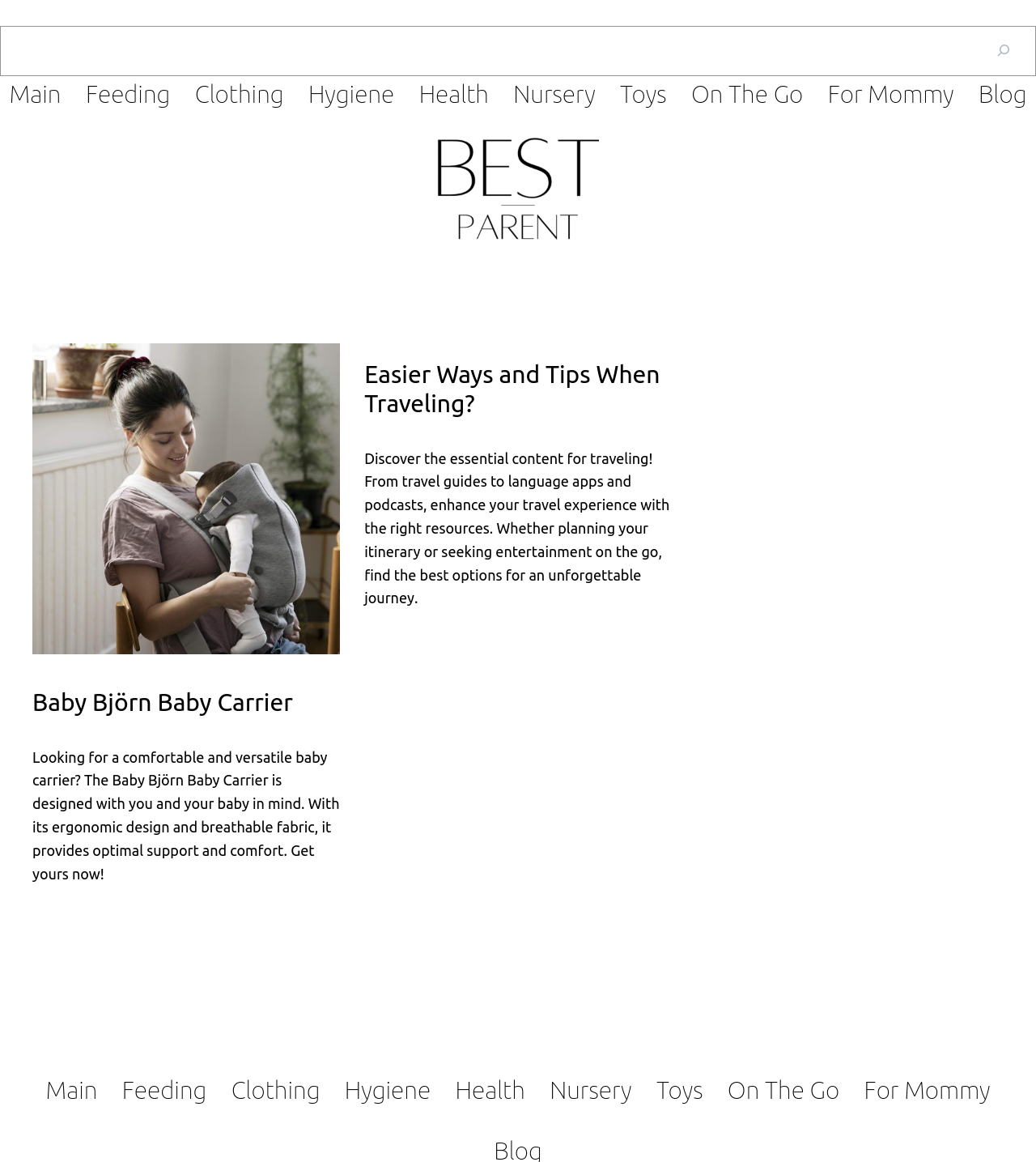Kindly determine the bounding box coordinates for the area that needs to be clicked to execute this instruction: "Check the posts published on March 20, 2011".

None